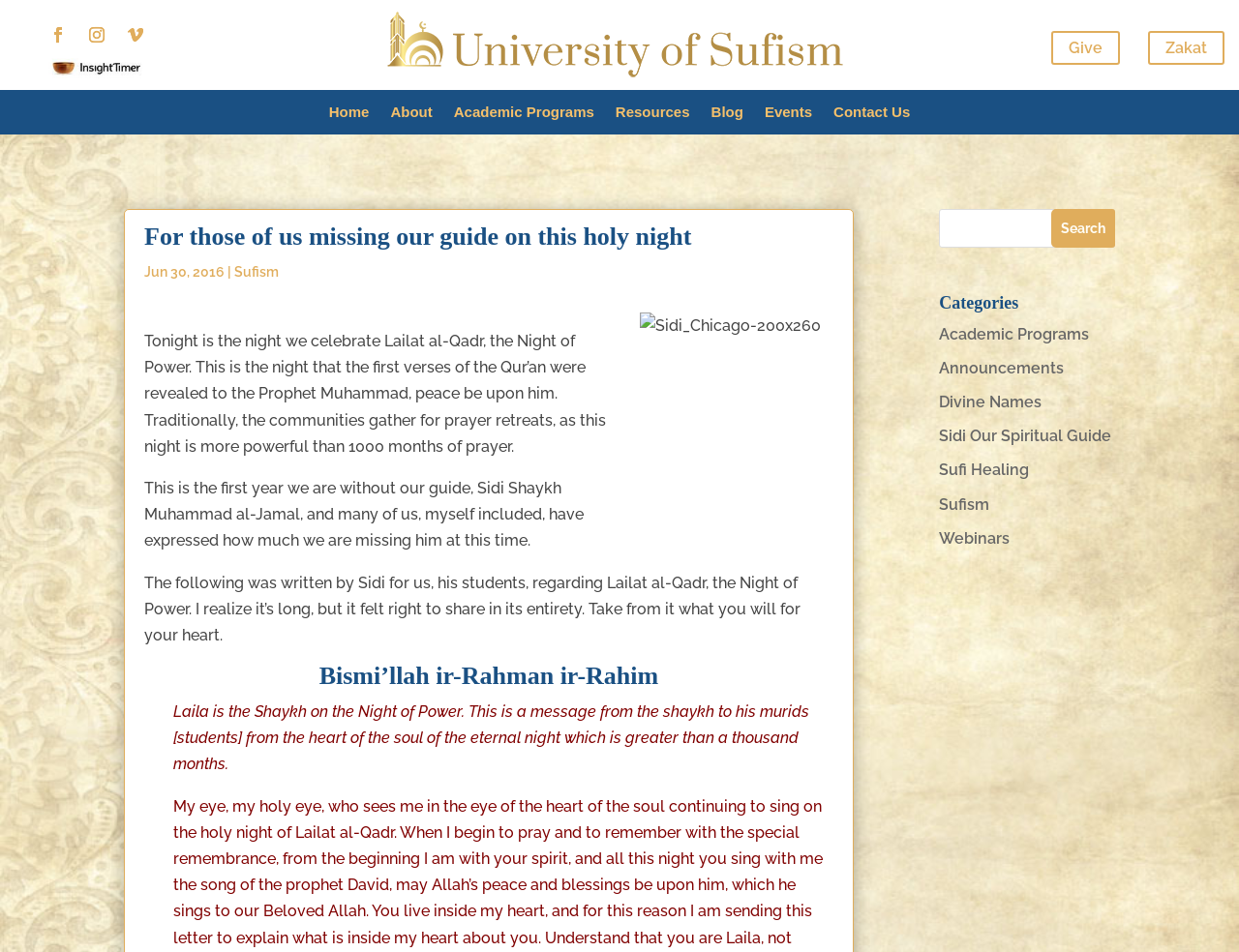Give a short answer using one word or phrase for the question:
What is the name of the night being celebrated in the article?

Lailat al-Qadr